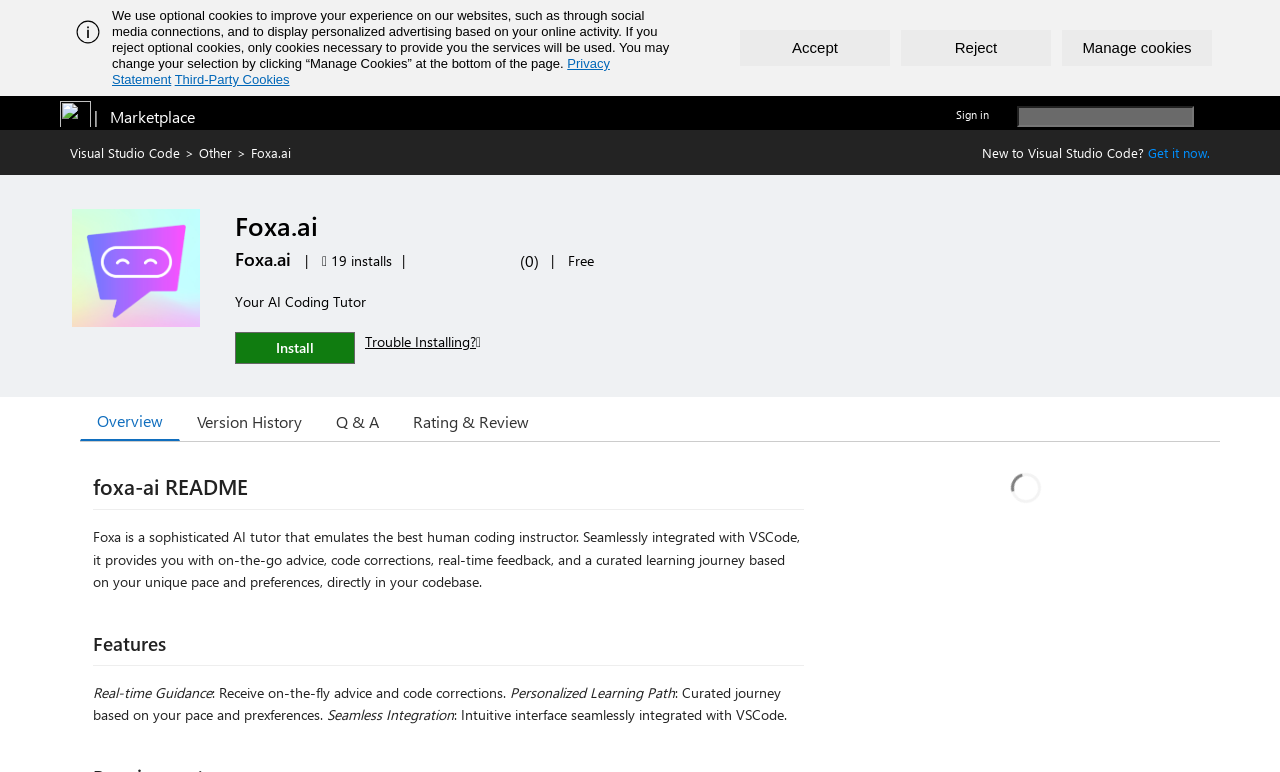Determine the bounding box coordinates for the UI element described. Format the coordinates as (top-left x, top-left y, bottom-right x, bottom-right y) and ensure all values are between 0 and 1. Element description: HOME

None